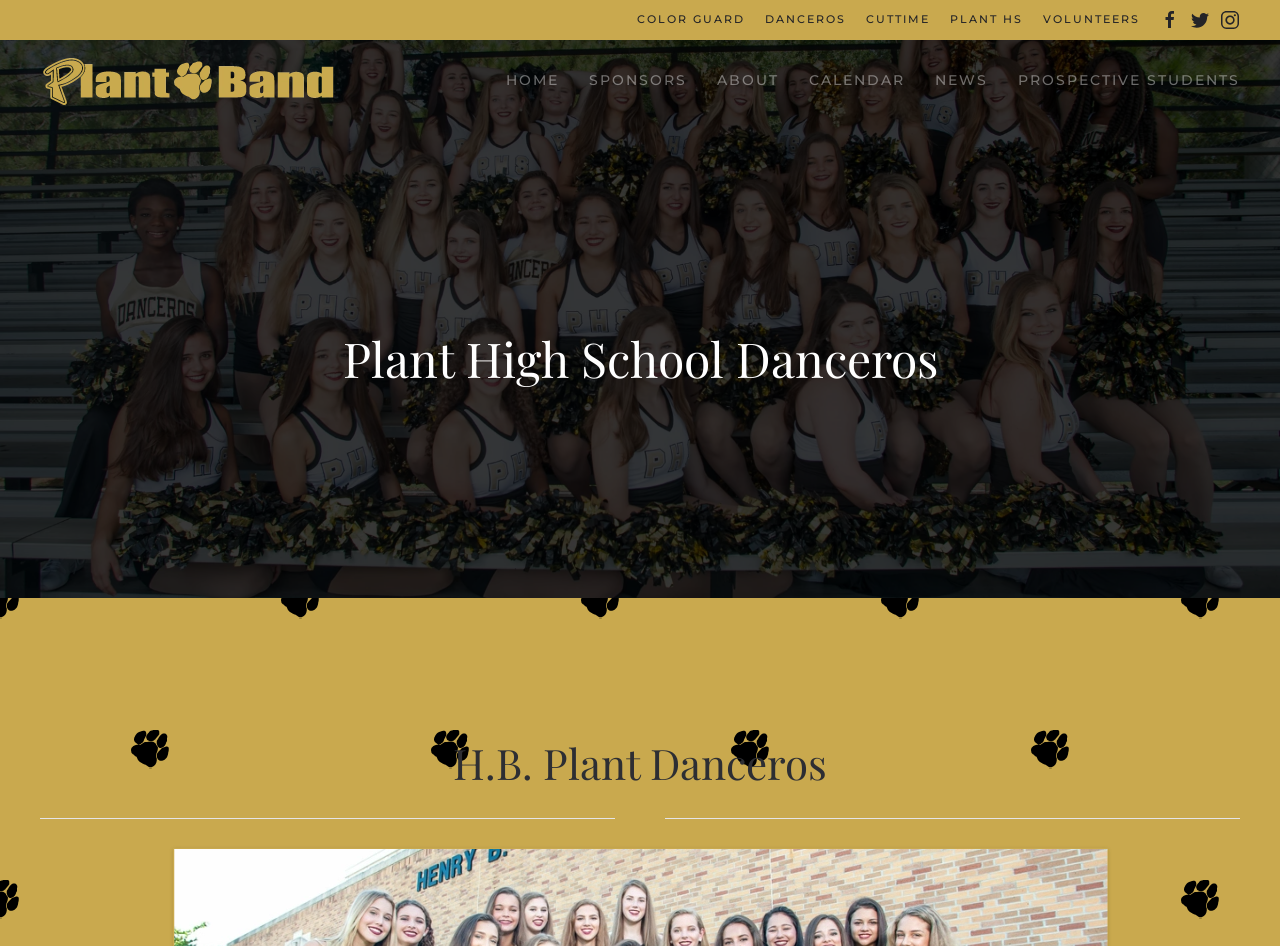Determine the bounding box coordinates for the HTML element described here: "aria-label="Back to home"".

[0.031, 0.042, 0.266, 0.127]